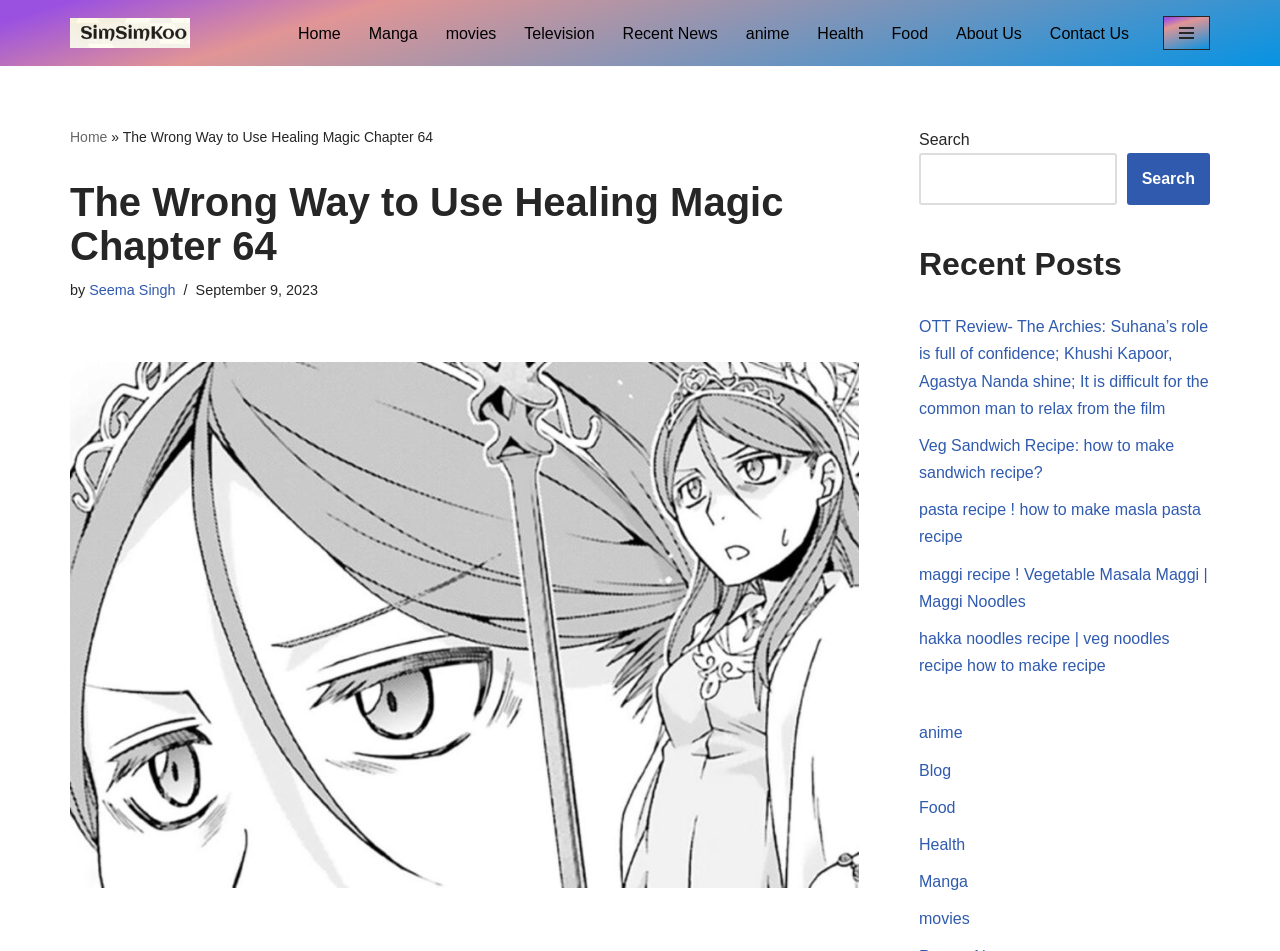Provide the bounding box coordinates in the format (top-left x, top-left y, bottom-right x, bottom-right y). All values are floating point numbers between 0 and 1. Determine the bounding box coordinate of the UI element described as: aria-label="Simsimkoo" title="← Simsimkoo"

[0.055, 0.019, 0.148, 0.05]